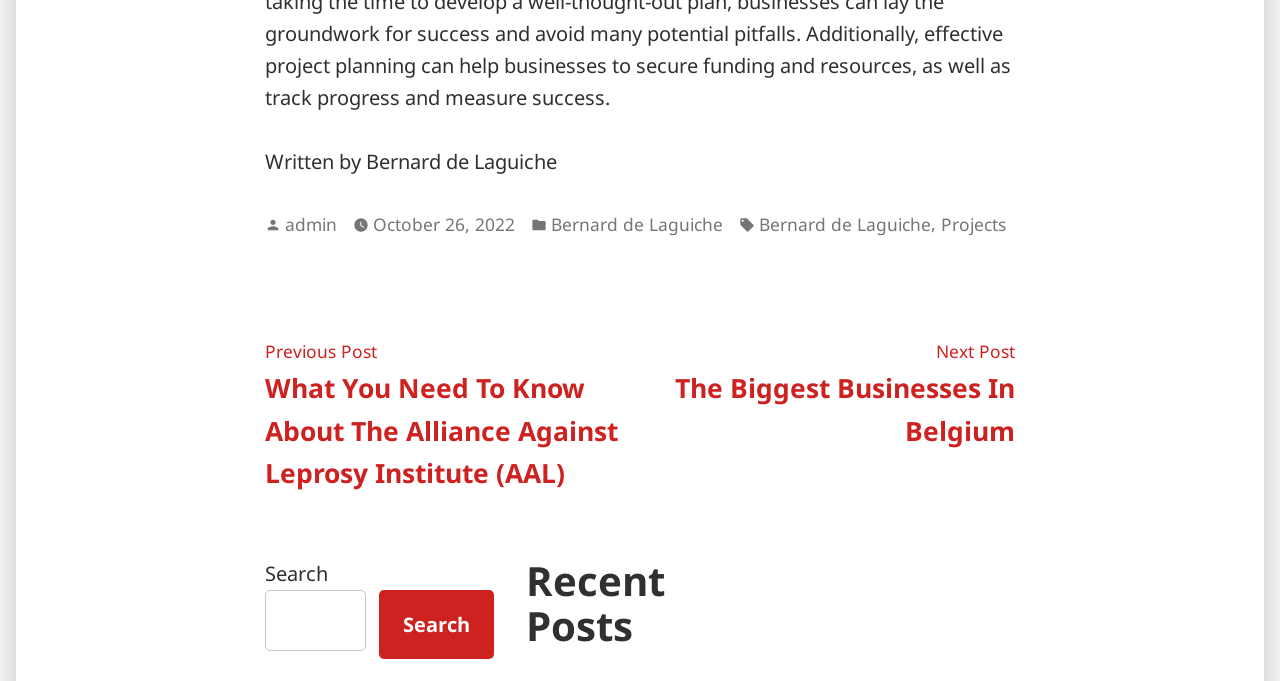Identify the bounding box coordinates of the clickable region necessary to fulfill the following instruction: "View the previous post". The bounding box coordinates should be four float numbers between 0 and 1, i.e., [left, top, right, bottom].

[0.207, 0.495, 0.483, 0.718]